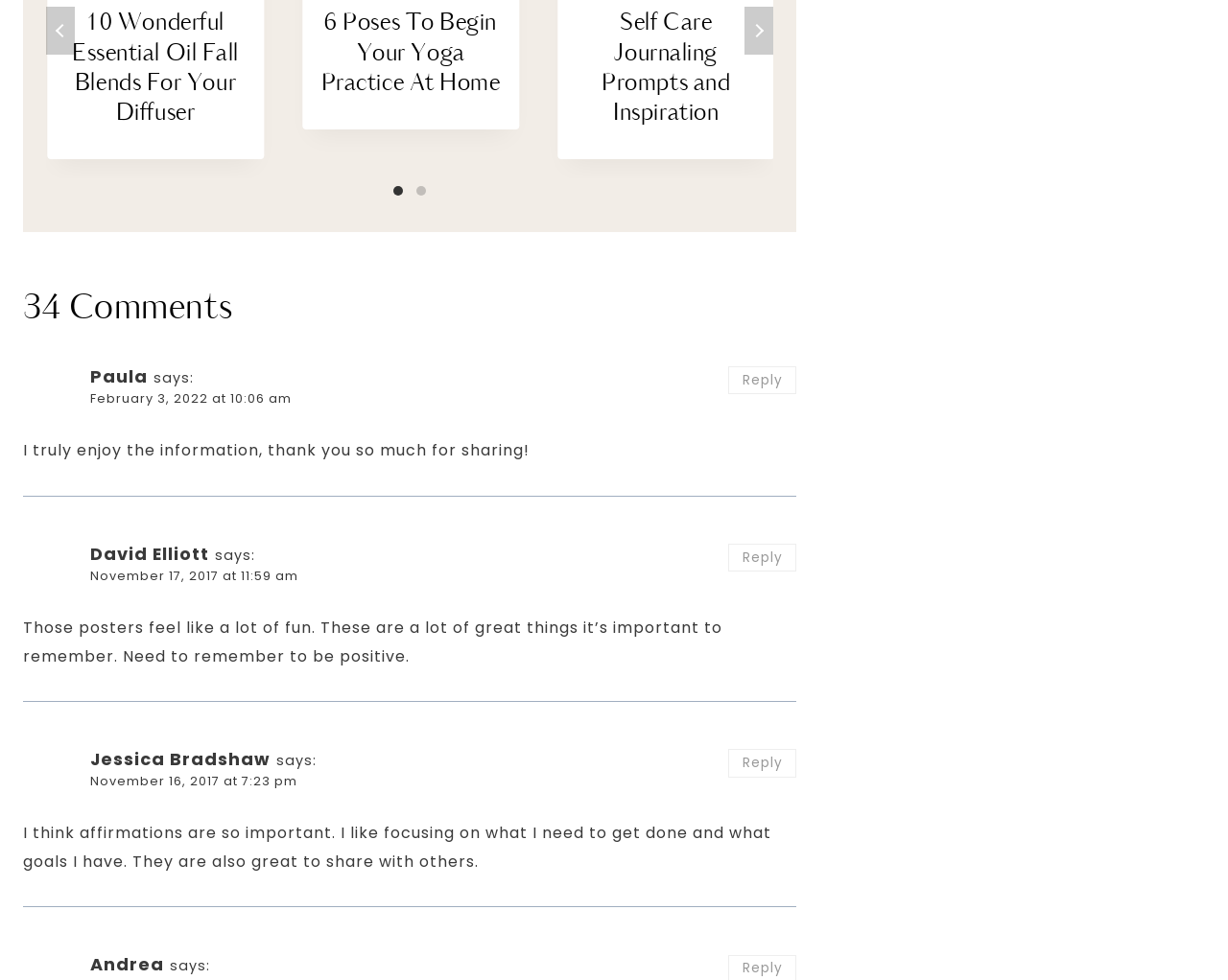Please predict the bounding box coordinates (top-left x, top-left y, bottom-right x, bottom-right y) for the UI element in the screenshot that fits the description: aria-label="Carousel Page 2"

[0.334, 0.183, 0.353, 0.207]